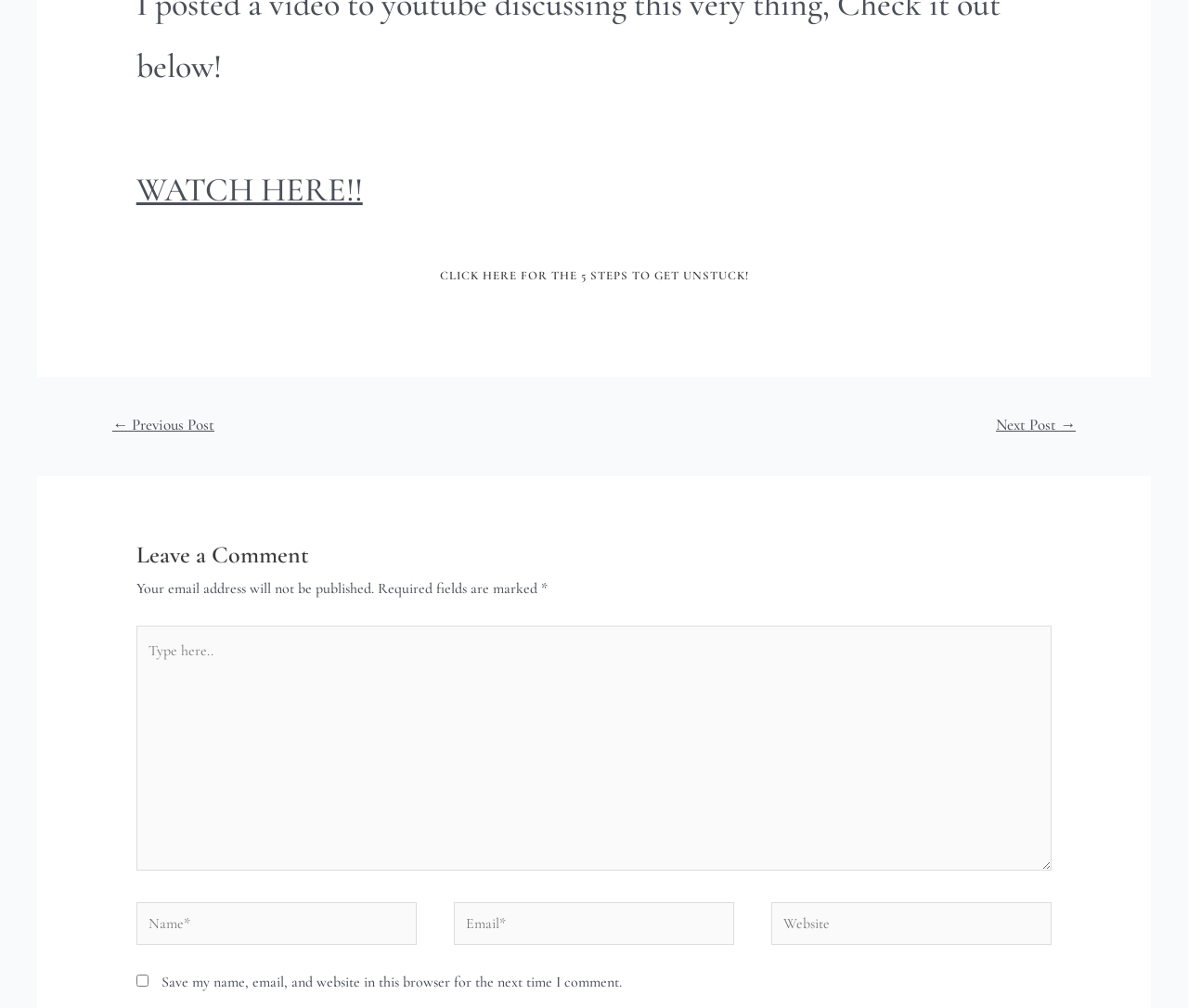Locate the bounding box coordinates of the element I should click to achieve the following instruction: "Type in the comment box".

[0.115, 0.621, 0.885, 0.863]